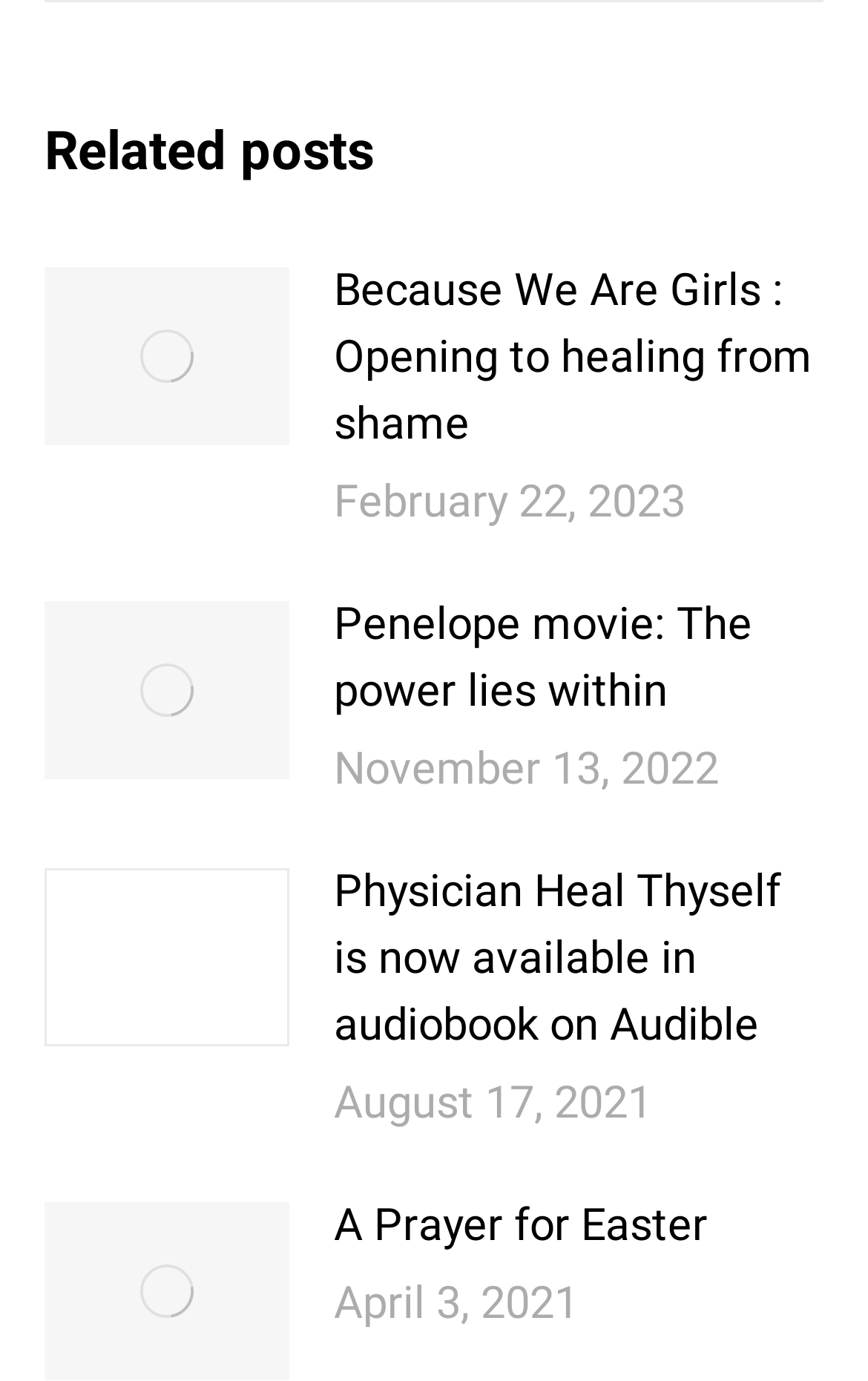Determine the bounding box coordinates of the section I need to click to execute the following instruction: "Go to Pragati Software website". Provide the coordinates as four float numbers between 0 and 1, i.e., [left, top, right, bottom].

None